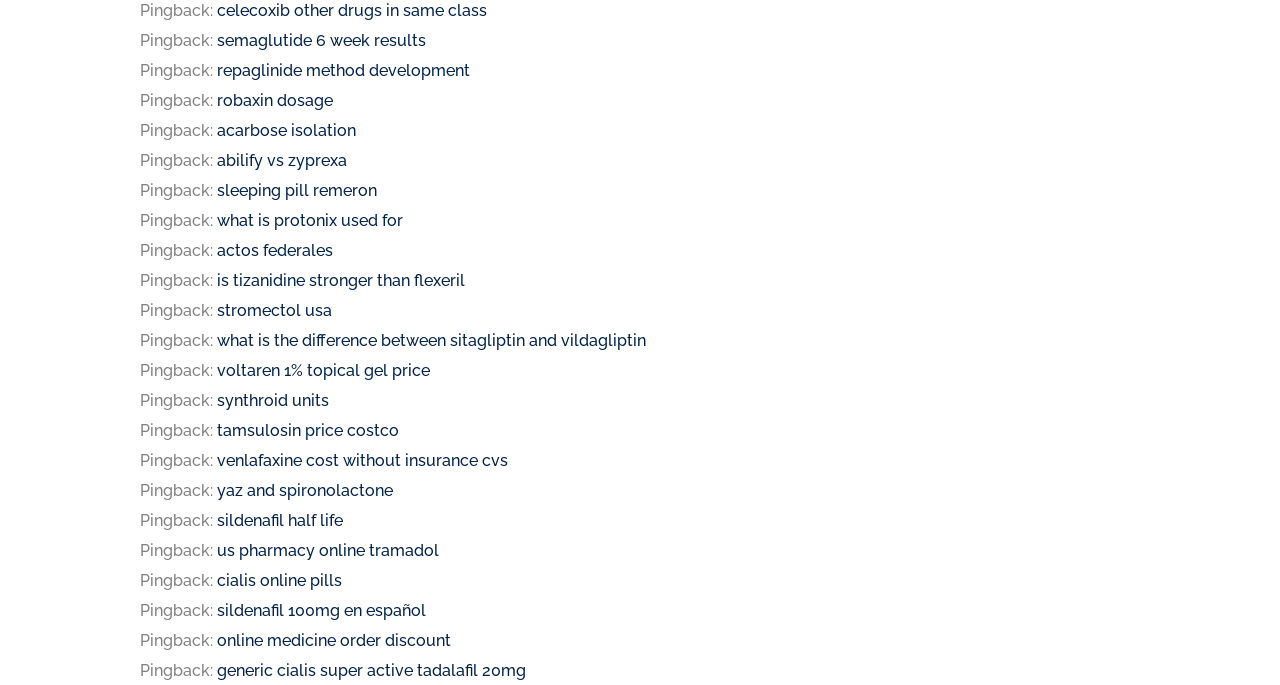Respond with a single word or phrase to the following question: What is the medication mentioned in the link at the bottom?

tadalafil